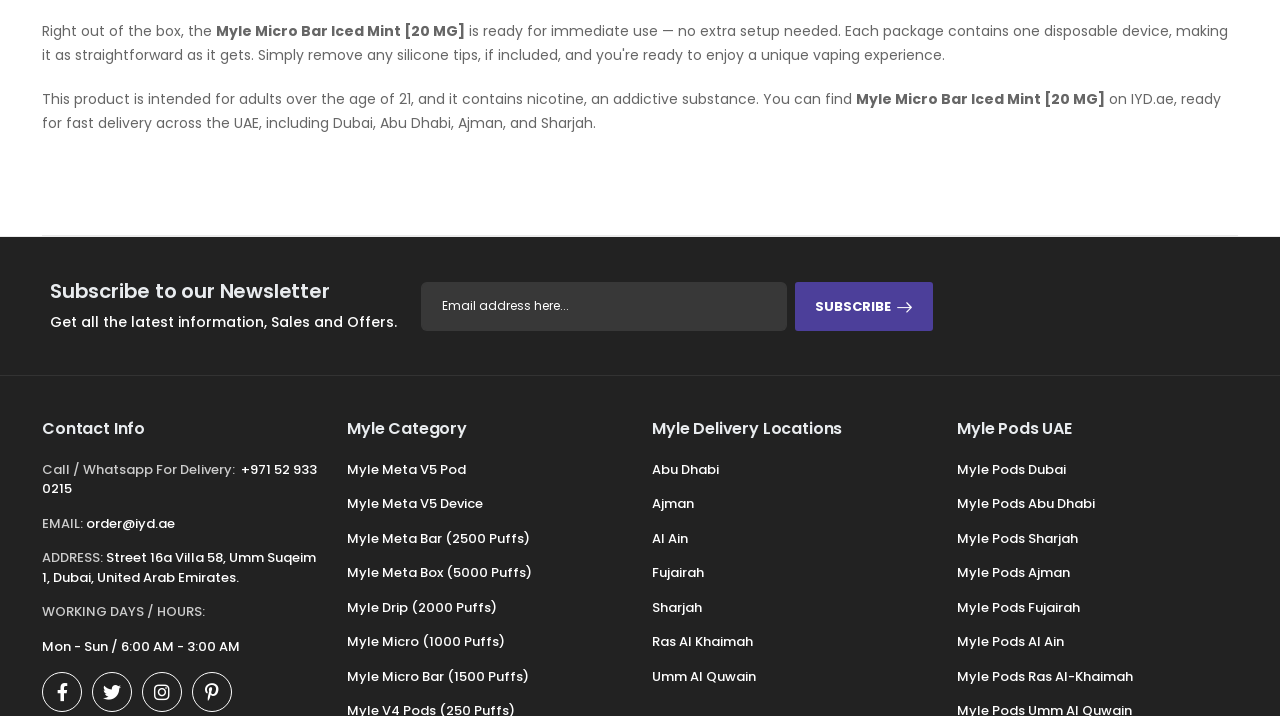What are the working hours?
Look at the image and answer the question using a single word or phrase.

Mon - Sun / 6:00 AM - 3:00 AM